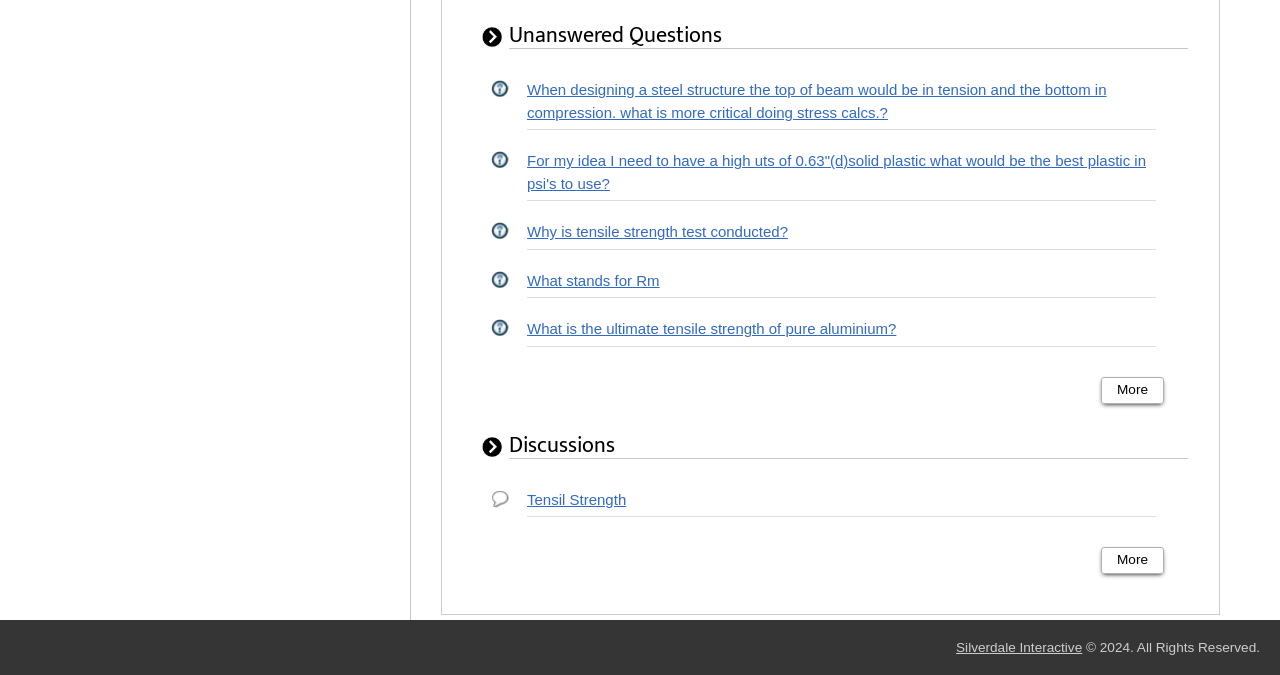Determine the bounding box for the UI element as described: "Buy Here". The coordinates should be represented as four float numbers between 0 and 1, formatted as [left, top, right, bottom].

None